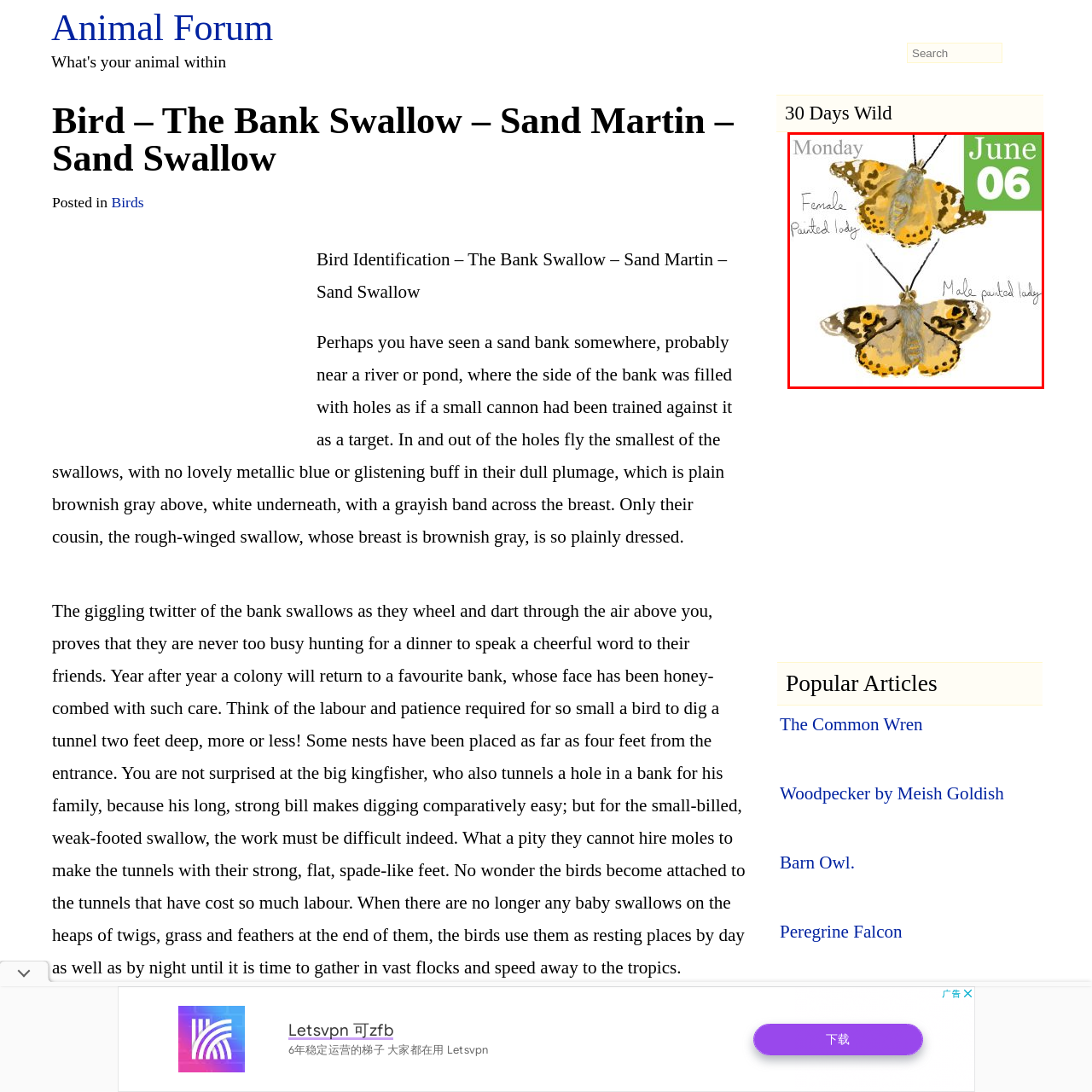What is the date displayed on the image?
Look at the image surrounded by the red border and respond with a one-word or short-phrase answer based on your observation.

June 06